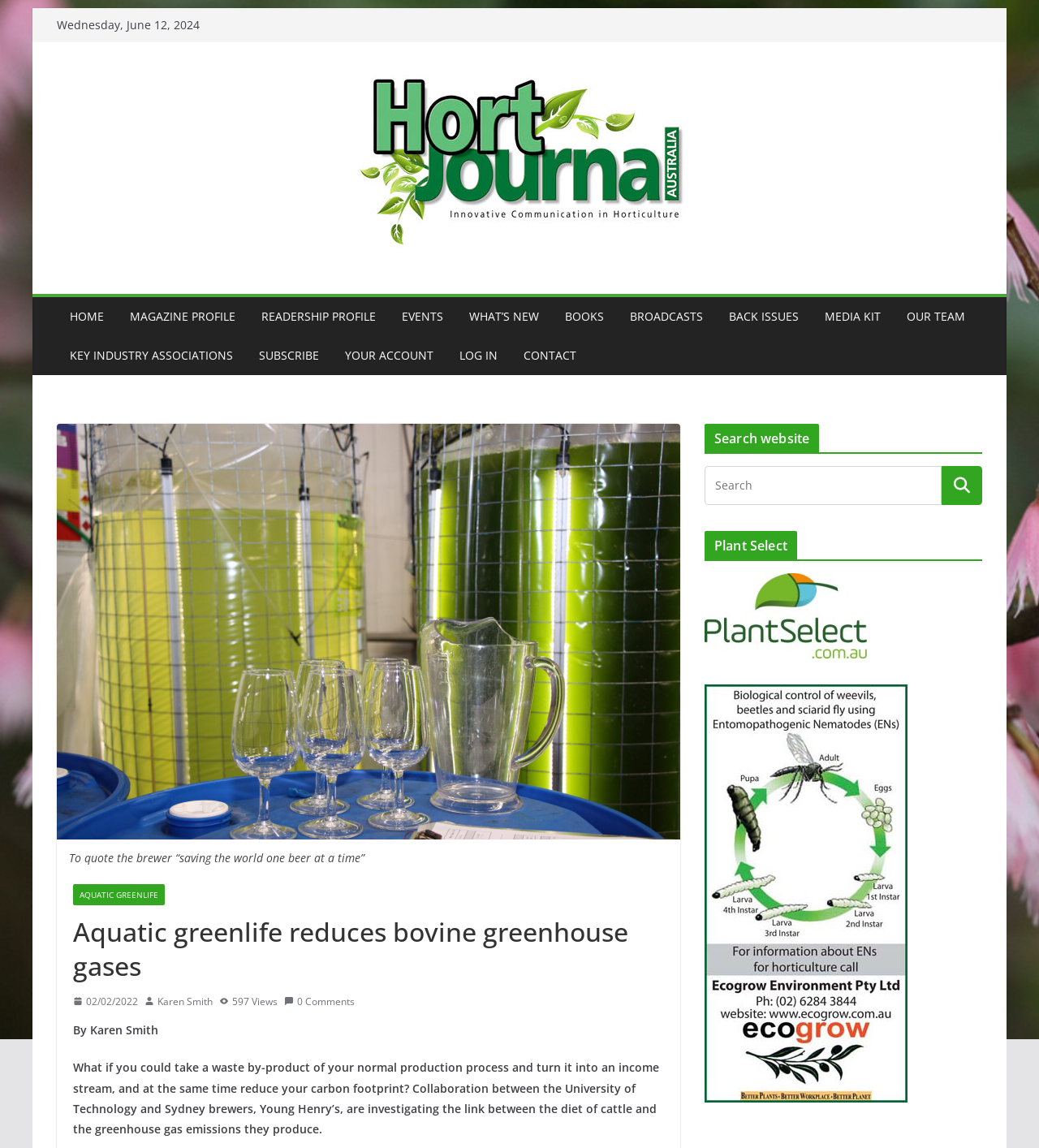From the image, can you give a detailed response to the question below:
What is the name of the brewery mentioned in the article?

I found the name of the brewery by reading the text of the article, where it mentions a collaboration between the University of Technology and Sydney brewers, Young Henry's.